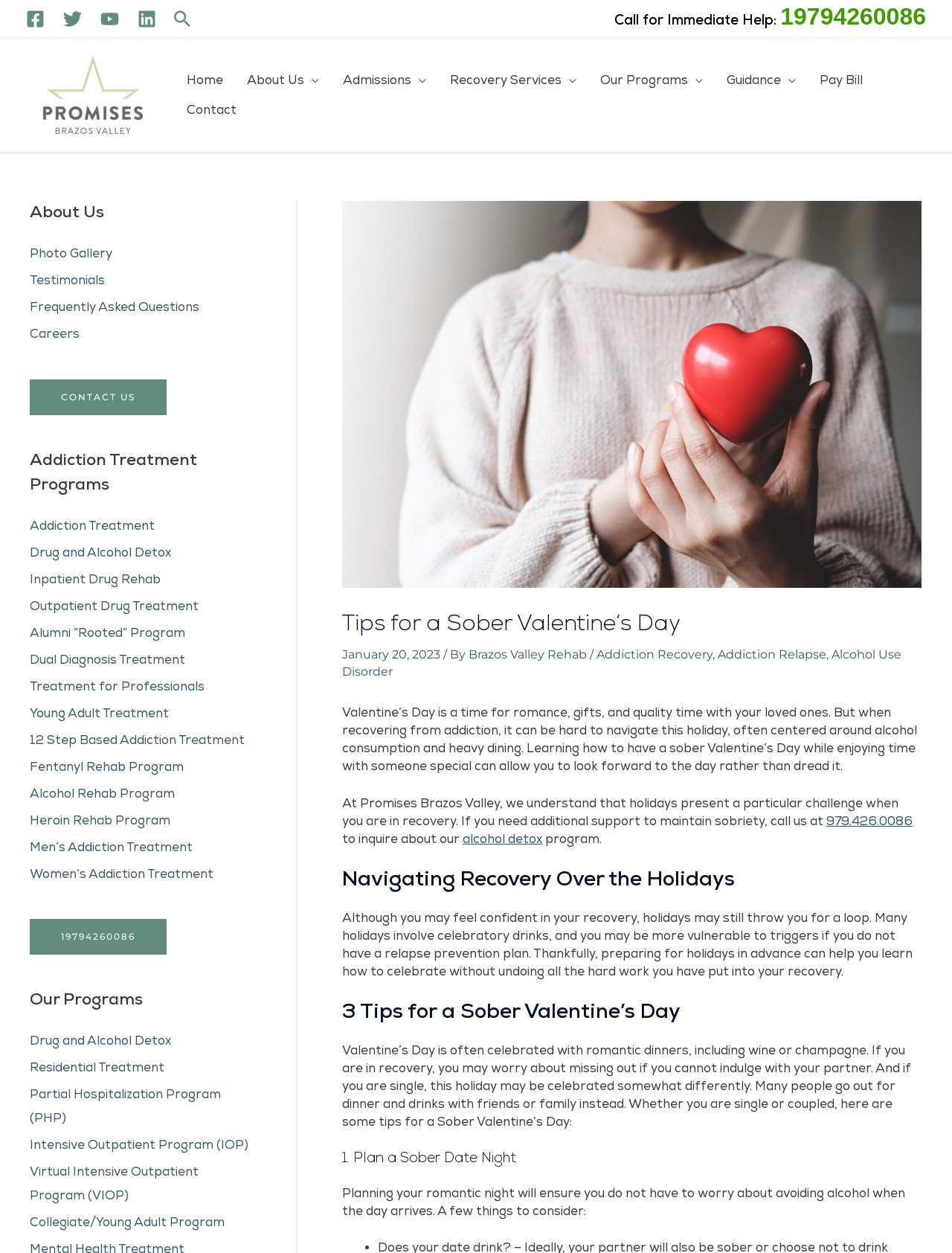What is the phone number to call for addiction recovery in Texas?
Give a detailed and exhaustive answer to the question.

The phone number can be found in the top right corner of the webpage, next to the 'Call for Immediate Help' text, and also in the middle of the webpage in the paragraph that starts with 'At Promises Brazos Valley, we understand that holidays present a particular challenge when you are in recovery.'